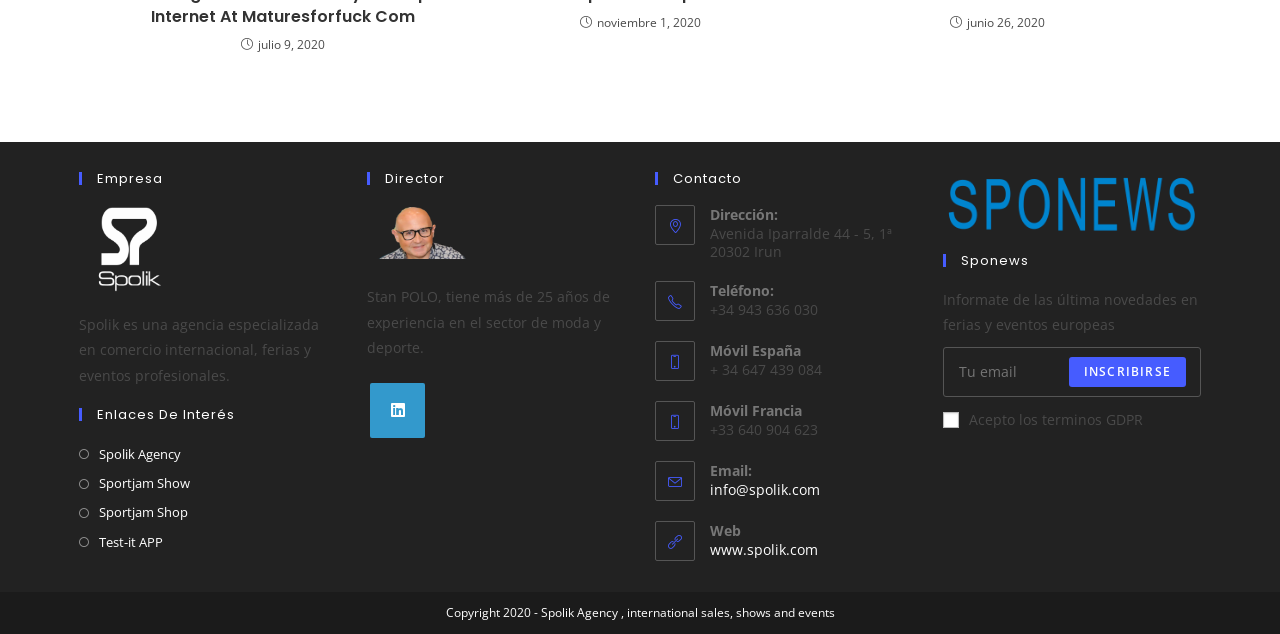What is the director's name? Based on the image, give a response in one word or a short phrase.

Stan POLO